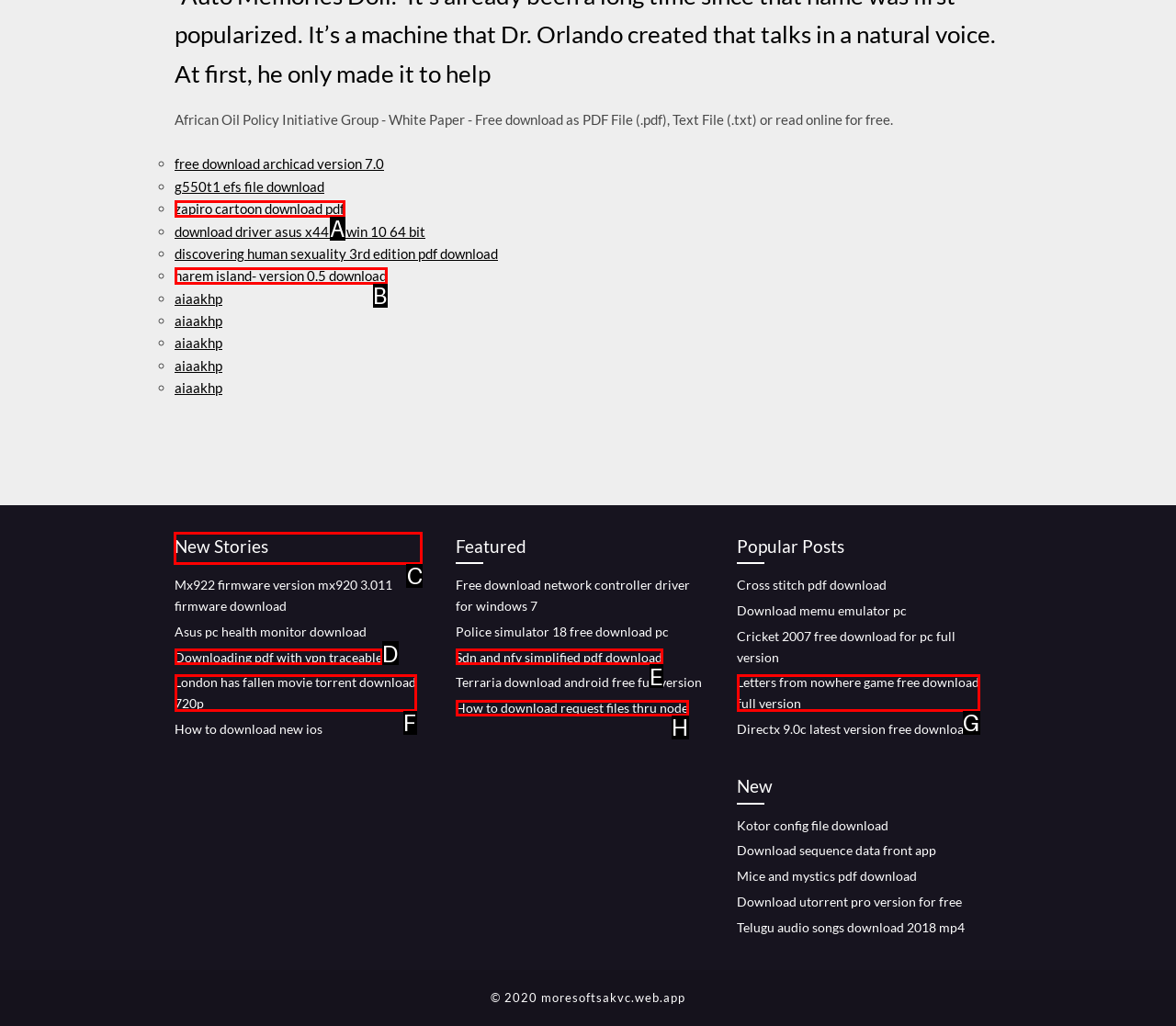Tell me which one HTML element I should click to complete the following task: View New Stories
Answer with the option's letter from the given choices directly.

C